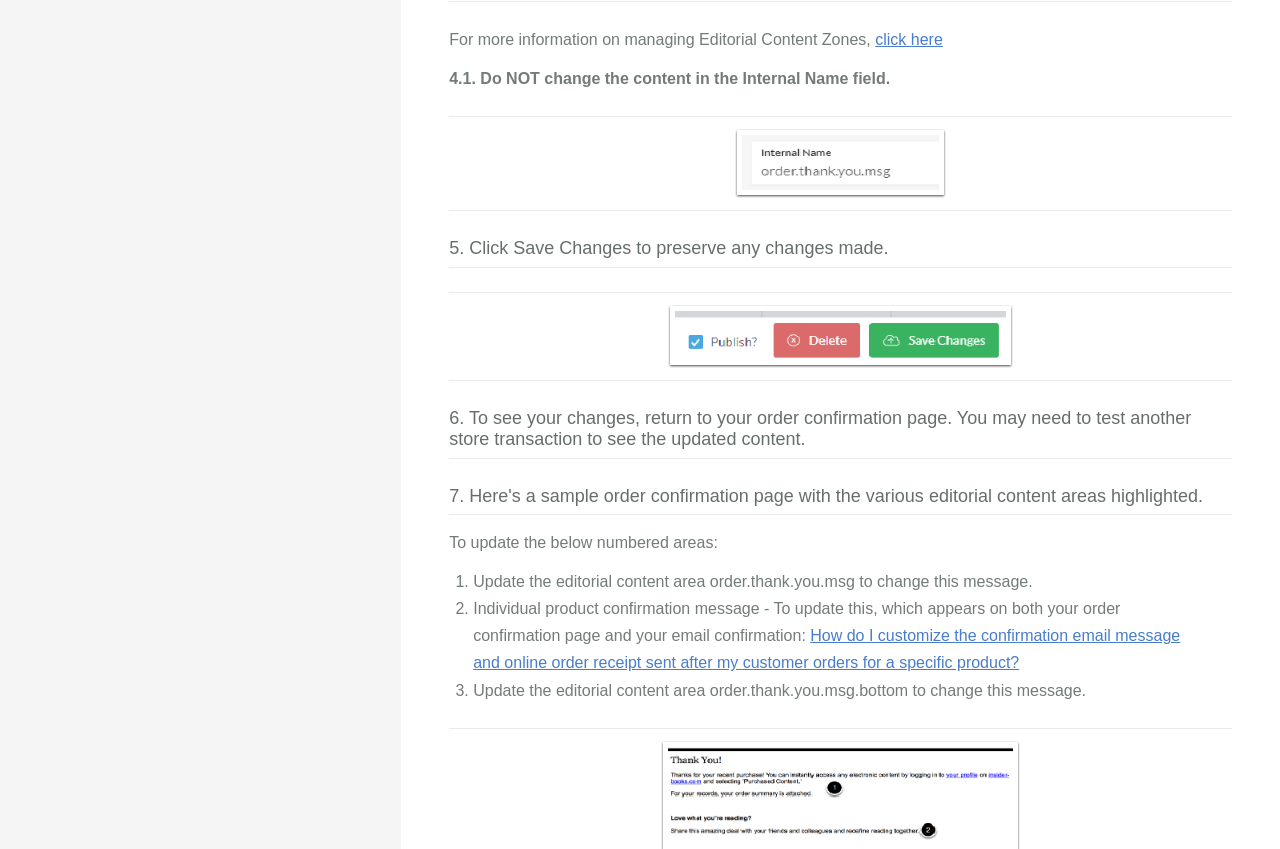Please provide a brief answer to the question using only one word or phrase: 
What is the purpose of the editorial content area order.thank.you.msg?

Change message